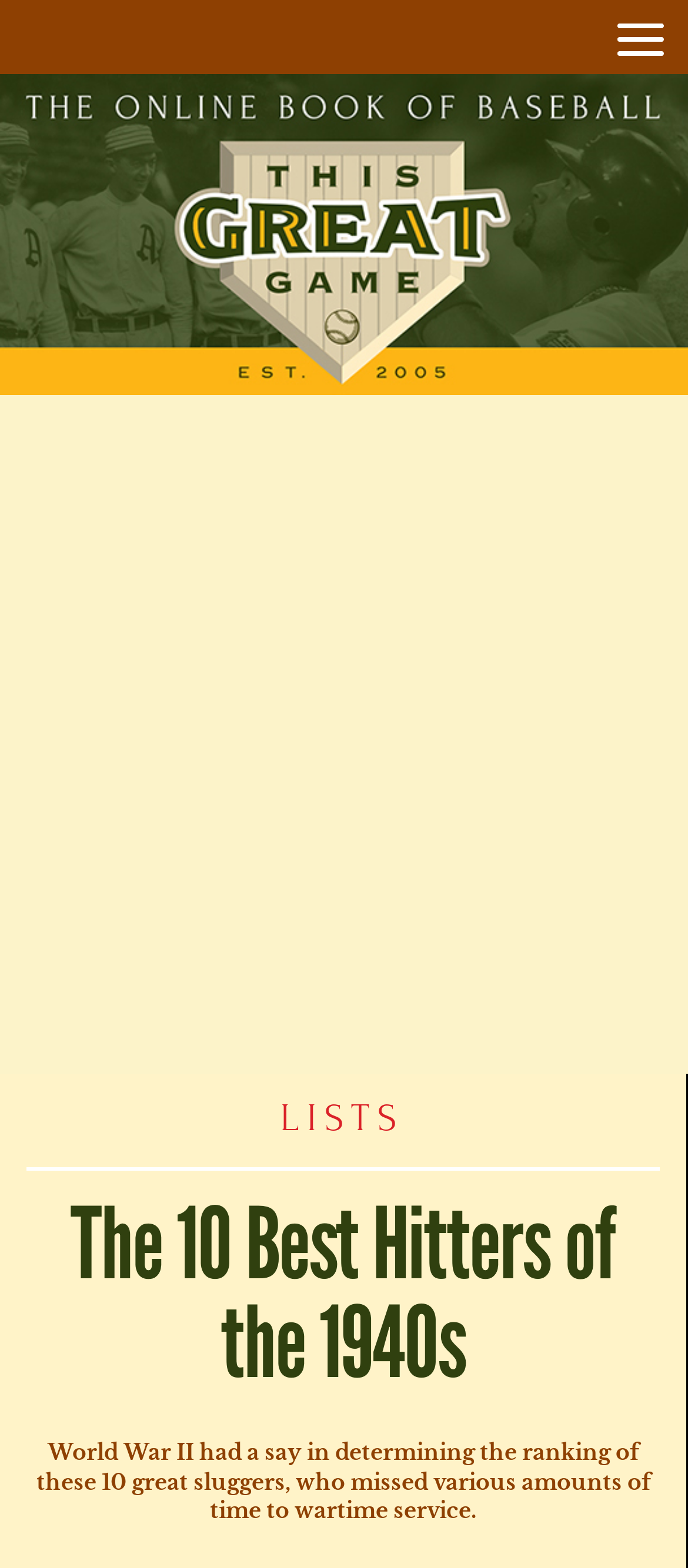What is the purpose of this webpage?
Examine the image and give a concise answer in one word or a short phrase.

Ranking hitters